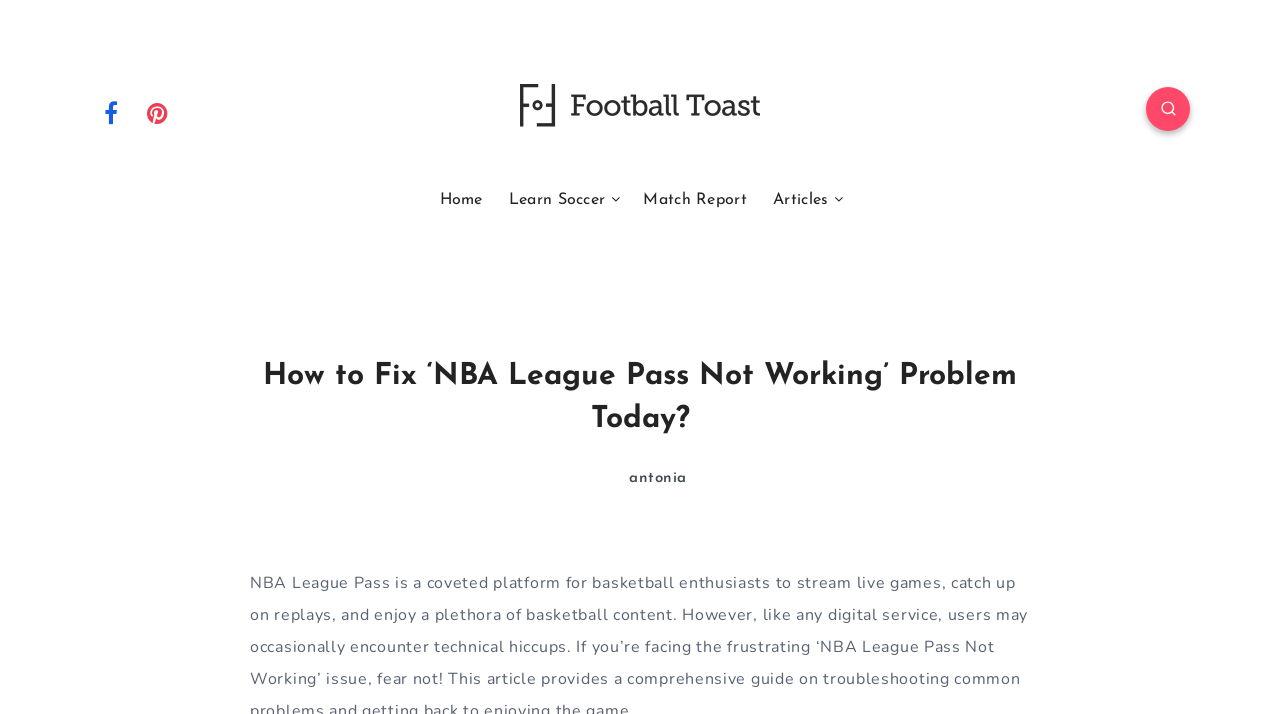Determine the bounding box coordinates in the format (top-left x, top-left y, bottom-right x, bottom-right y). Ensure all values are floating point numbers between 0 and 1. Identify the bounding box of the UI element described by: parent_node: HomeLearn SoccerMatch ReportArticles

[0.895, 0.122, 0.93, 0.183]